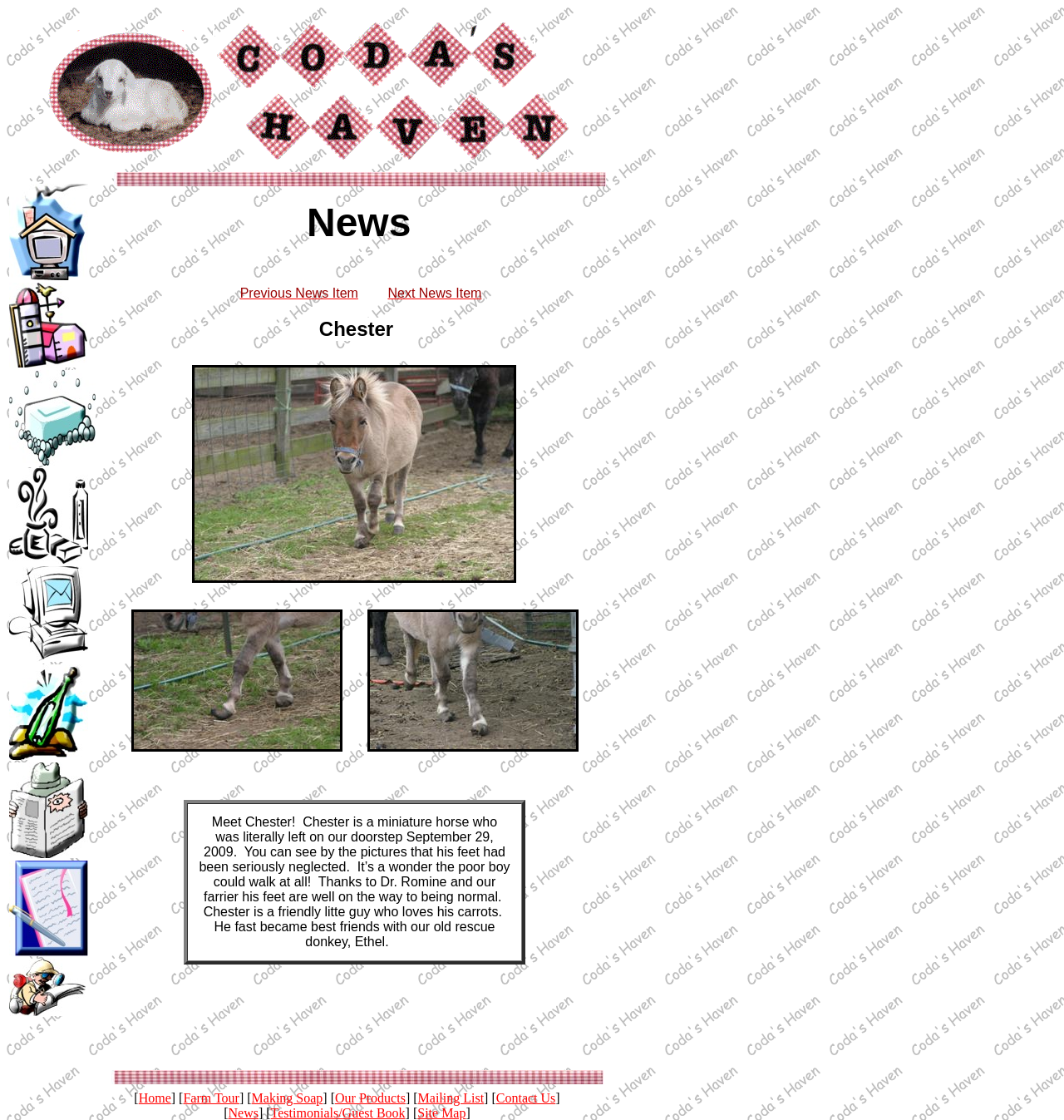Please locate the bounding box coordinates of the element that needs to be clicked to achieve the following instruction: "Go to the Site Map". The coordinates should be four float numbers between 0 and 1, i.e., [left, top, right, bottom].

[0.009, 0.856, 0.09, 0.907]